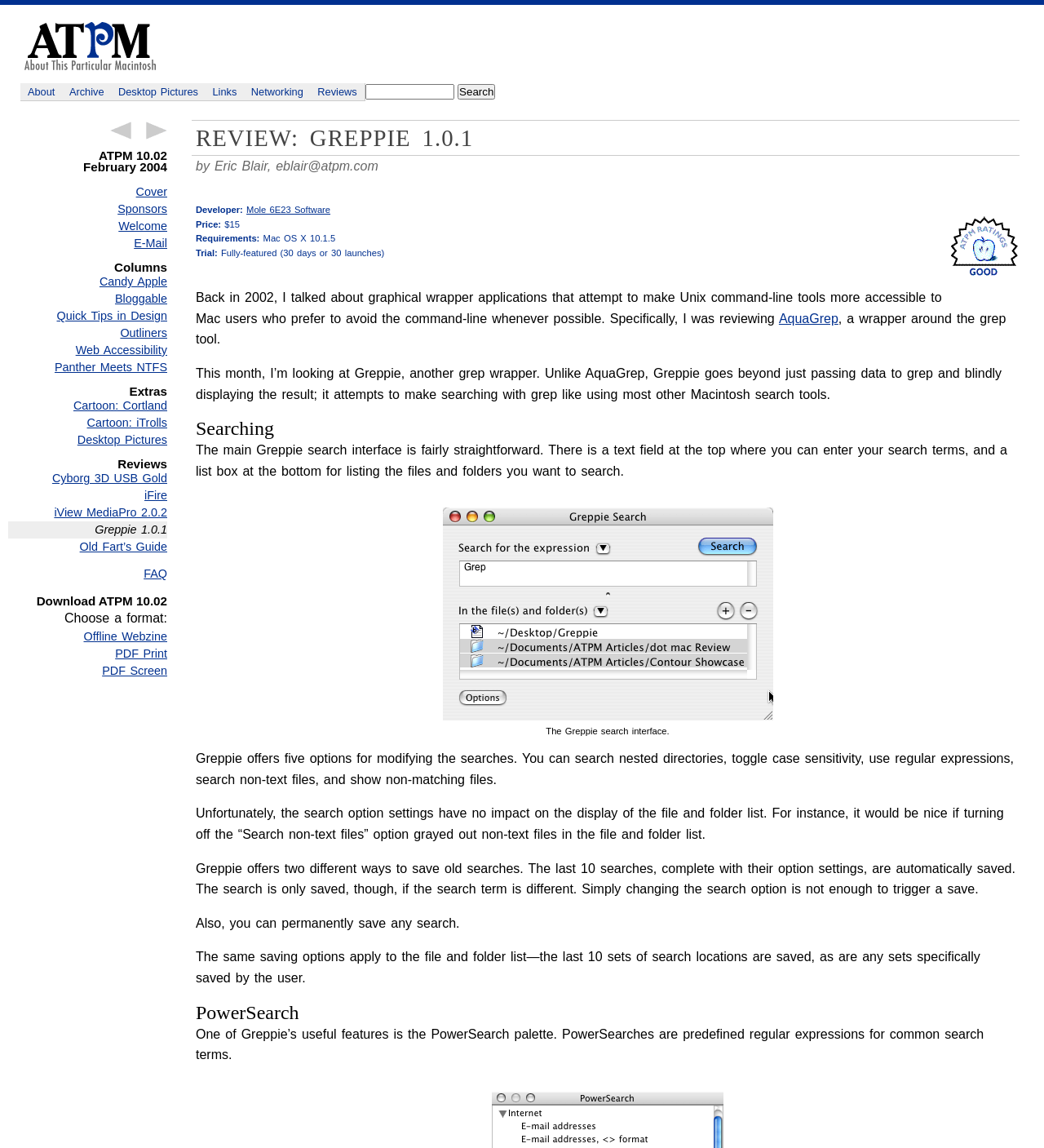Please indicate the bounding box coordinates of the element's region to be clicked to achieve the instruction: "read Trump Will Put AOC in Prison?". Provide the coordinates as four float numbers between 0 and 1, i.e., [left, top, right, bottom].

None